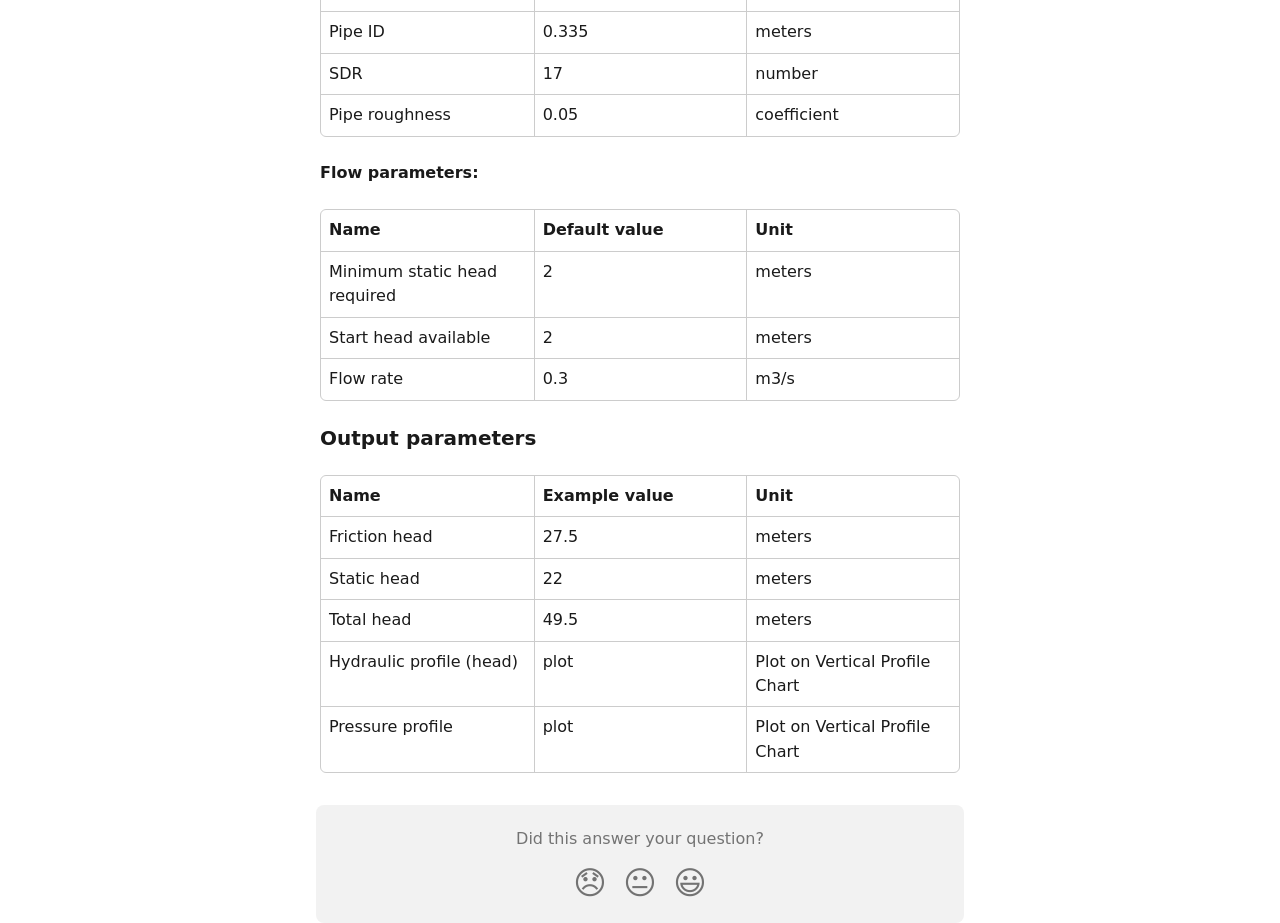Please provide a one-word or phrase answer to the question: 
What is the name of the first flow parameter?

Pipe ID